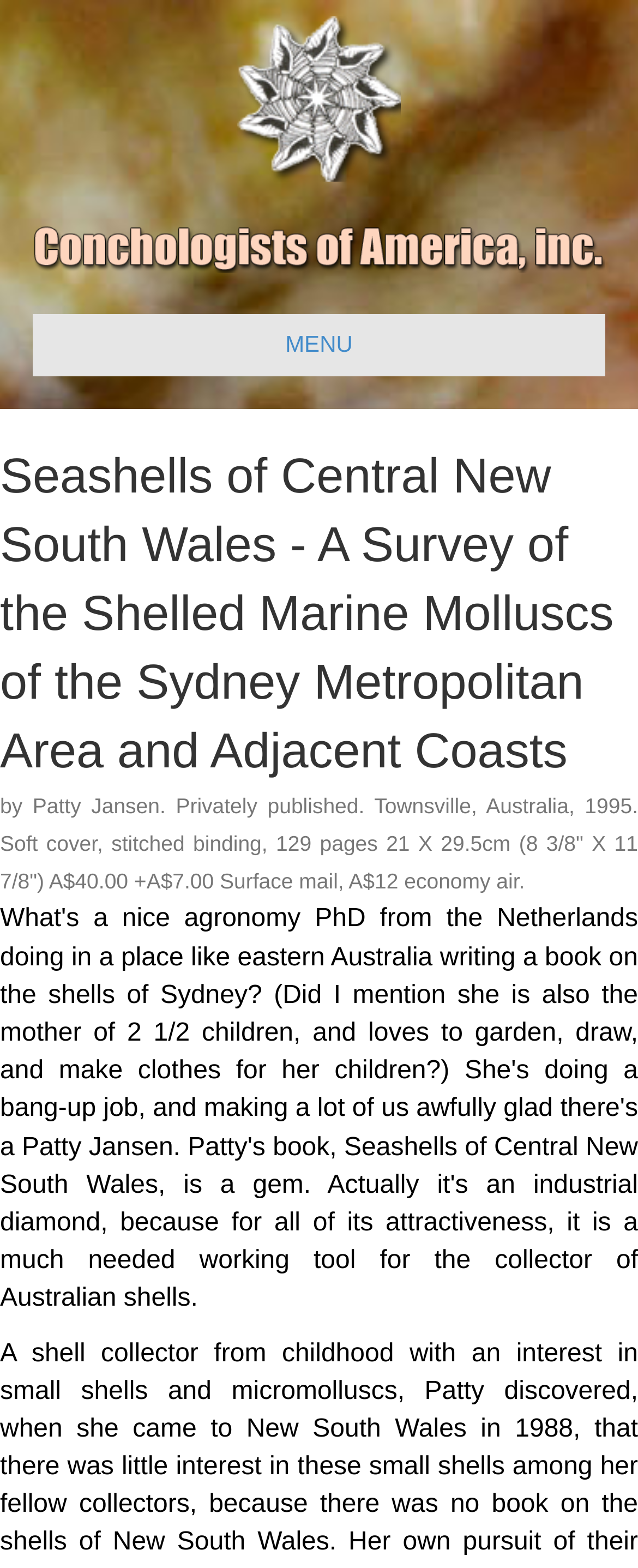What is the price of this book?
Please ensure your answer is as detailed and informative as possible.

I found the price by reading the text below the main heading, which mentions 'A$40.00 +A$7.00 Surface mail, A$12 economy air.'